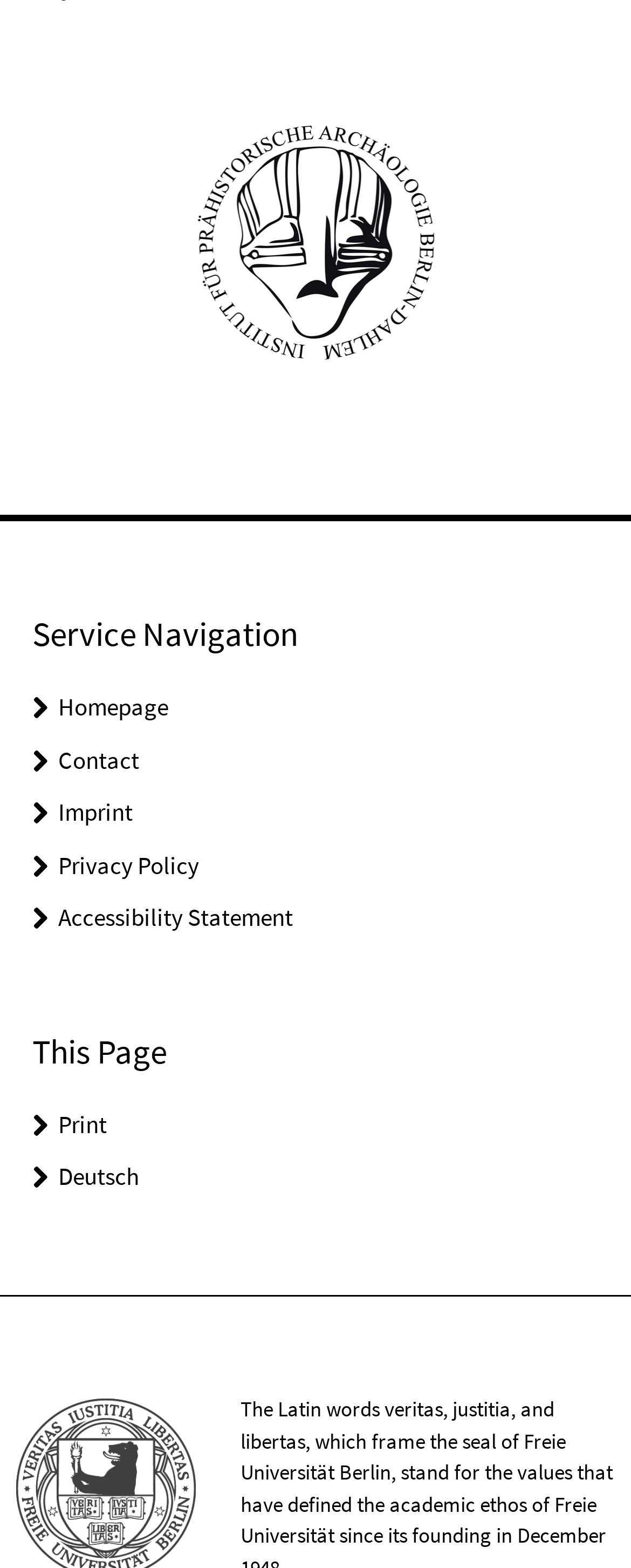Please pinpoint the bounding box coordinates for the region I should click to adhere to this instruction: "go to Institute for Prehistoric Archaeology".

[0.119, 0.079, 0.881, 0.23]